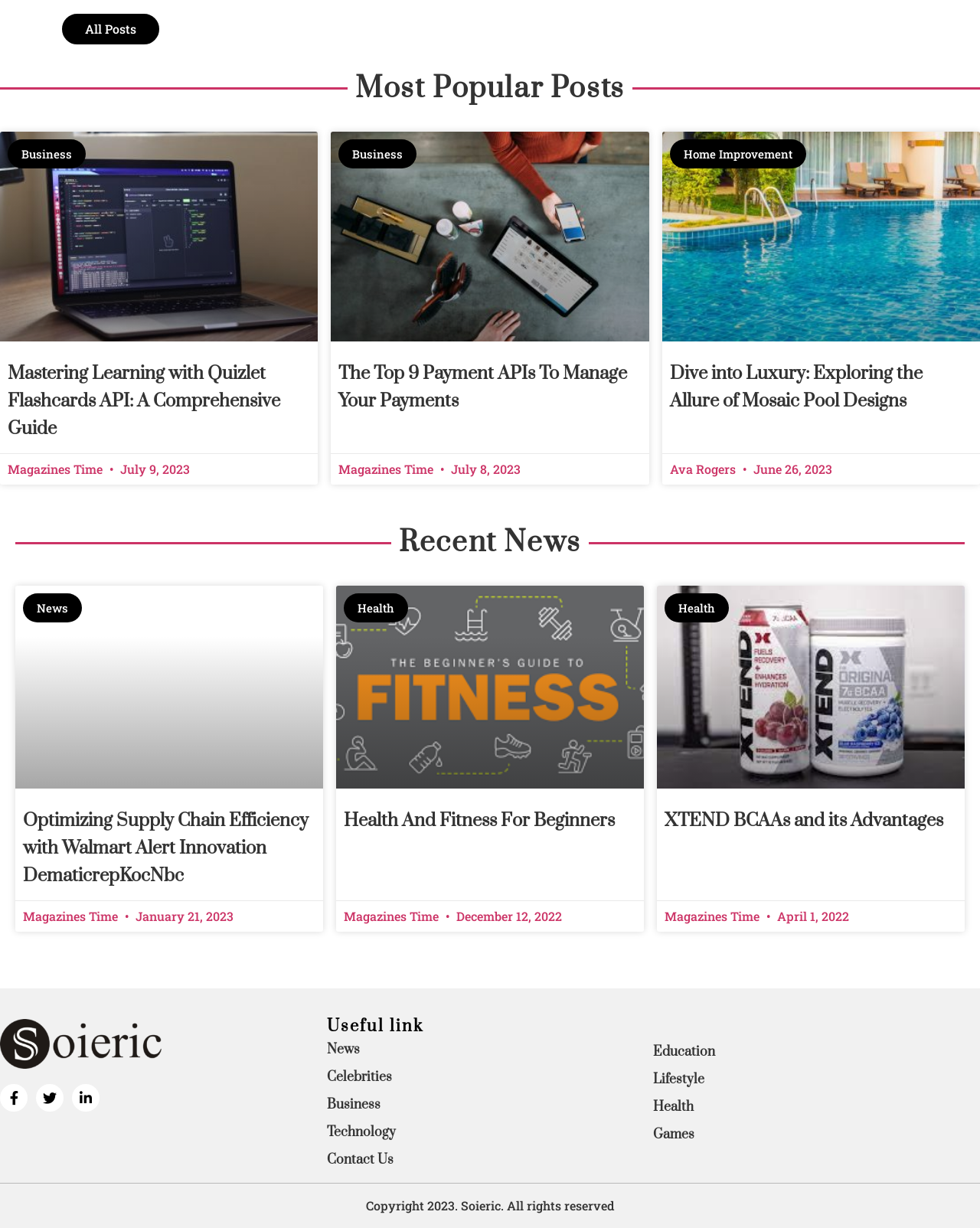What is the date of the article 'Dive into Luxury: Exploring the Allure of Mosaic Pool Designs'?
Give a detailed explanation using the information visible in the image.

I found the date by looking at the static text 'June 26, 2023' below the heading of the article, which indicates the date of publication.